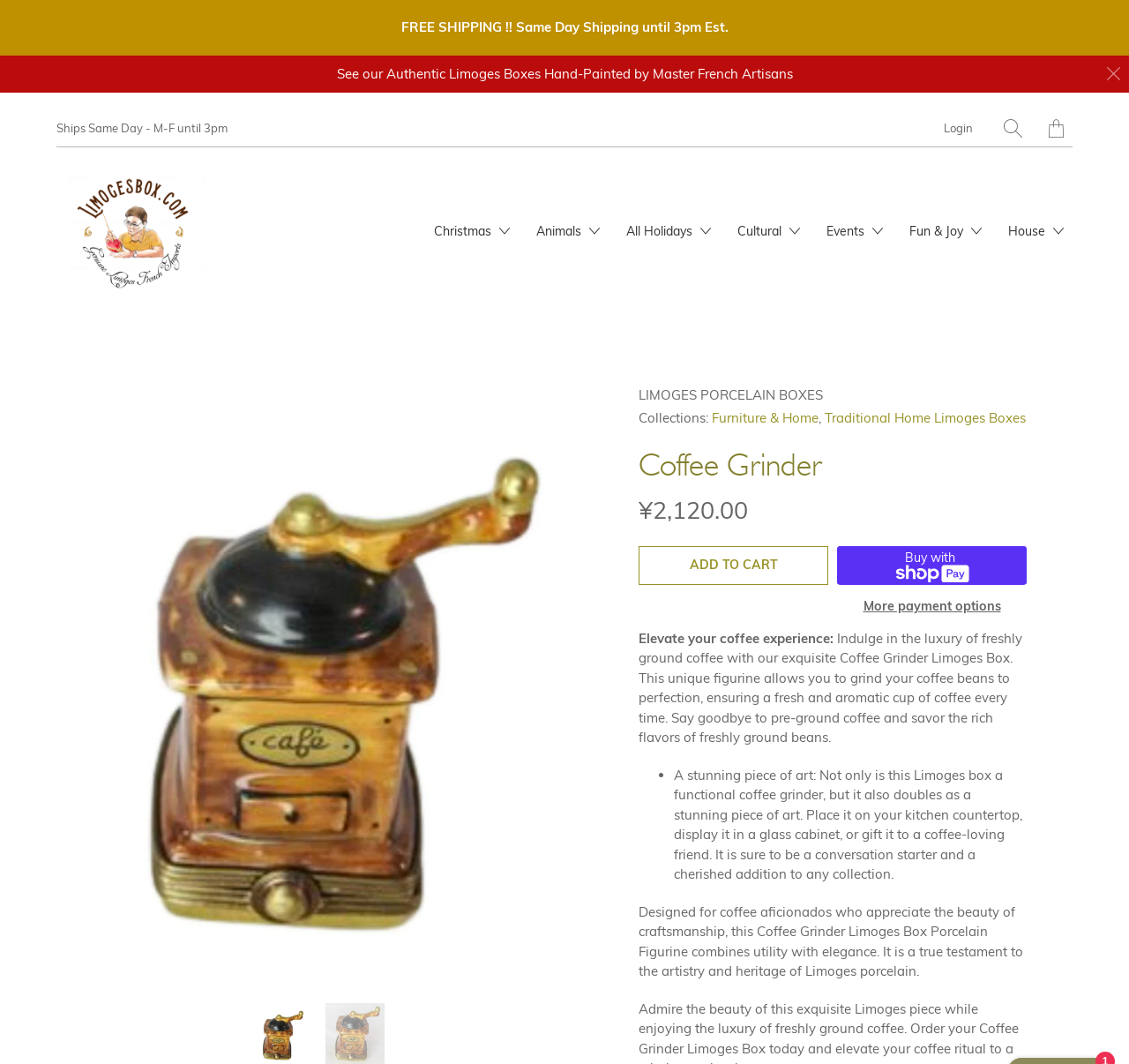Offer a meticulous caption that includes all visible features of the webpage.

This webpage is about a Coffee Grinder Limoges Box, a luxury item for coffee enthusiasts. At the top, there is a prominent announcement about free shipping and same-day shipping until 3 pm EST. Below this, there are links to login, translate the page, and access the Limoges Box section.

The main content of the page is divided into several sections. On the left side, there is a menu with various categories, including Christmas, Animals, All Holidays, Cultural, Events, Fun & Joy, and House. Each category has a dropdown list with more specific subcategories.

On the right side, there is a large image of the Coffee Grinder Limoges Box Figurine, accompanied by a description and buttons to navigate through the product images. Below this, there are more images of the product from different angles.

At the bottom of the page, there is a link to Limoges Porcelain Boxes and a section titled "Collections" with no visible content. Overall, the page is focused on showcasing the Coffee Grinder Limoges Box and providing easy access to related products and categories.